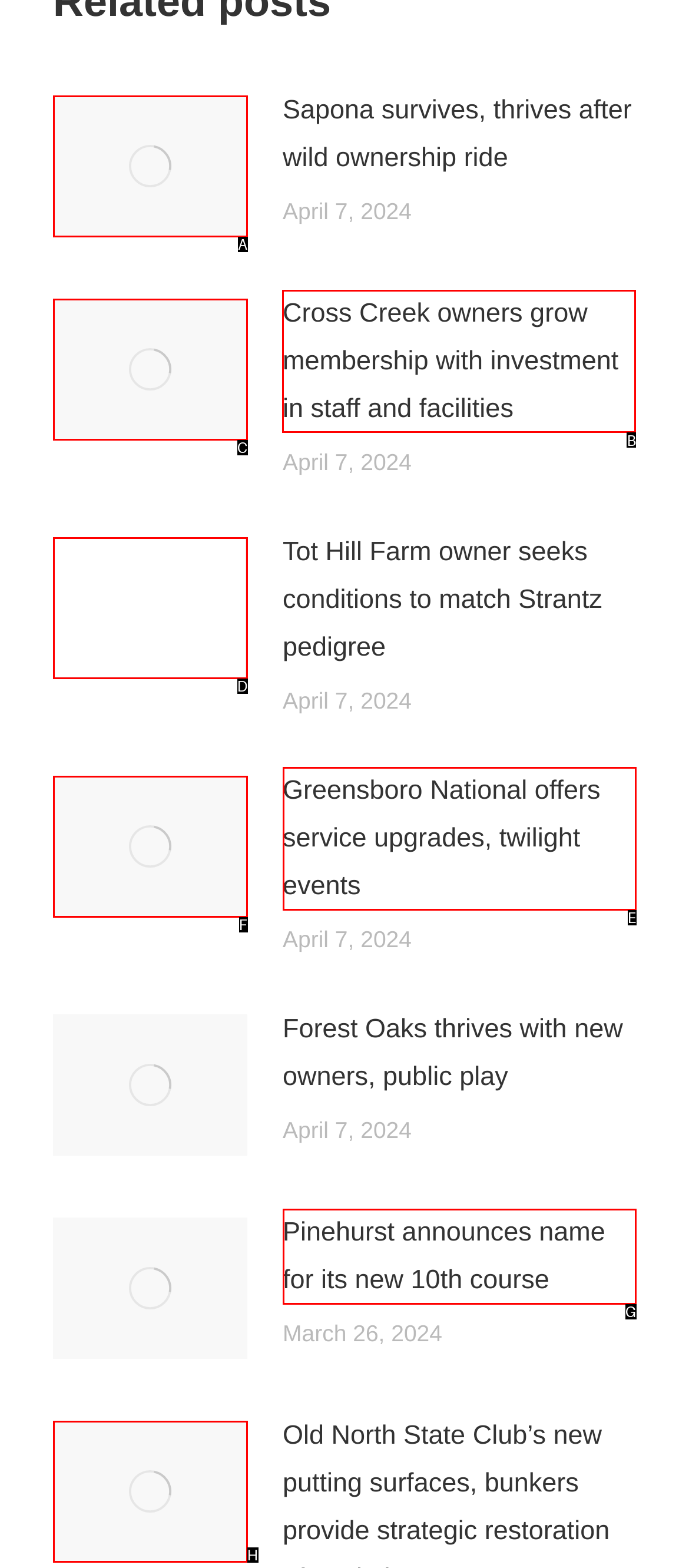Choose the letter that corresponds to the correct button to accomplish the task: Read article about Cross Creek
Reply with the letter of the correct selection only.

B